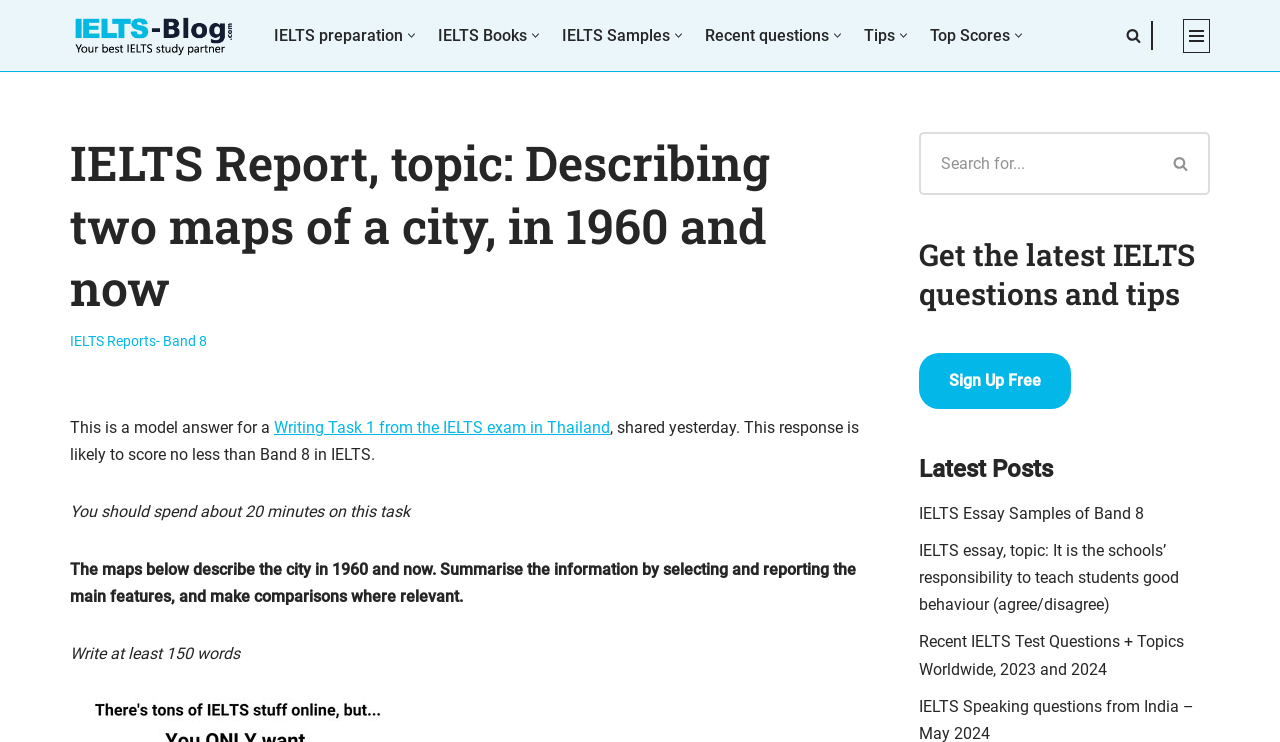Predict the bounding box for the UI component with the following description: "Tips".

[0.675, 0.03, 0.699, 0.066]